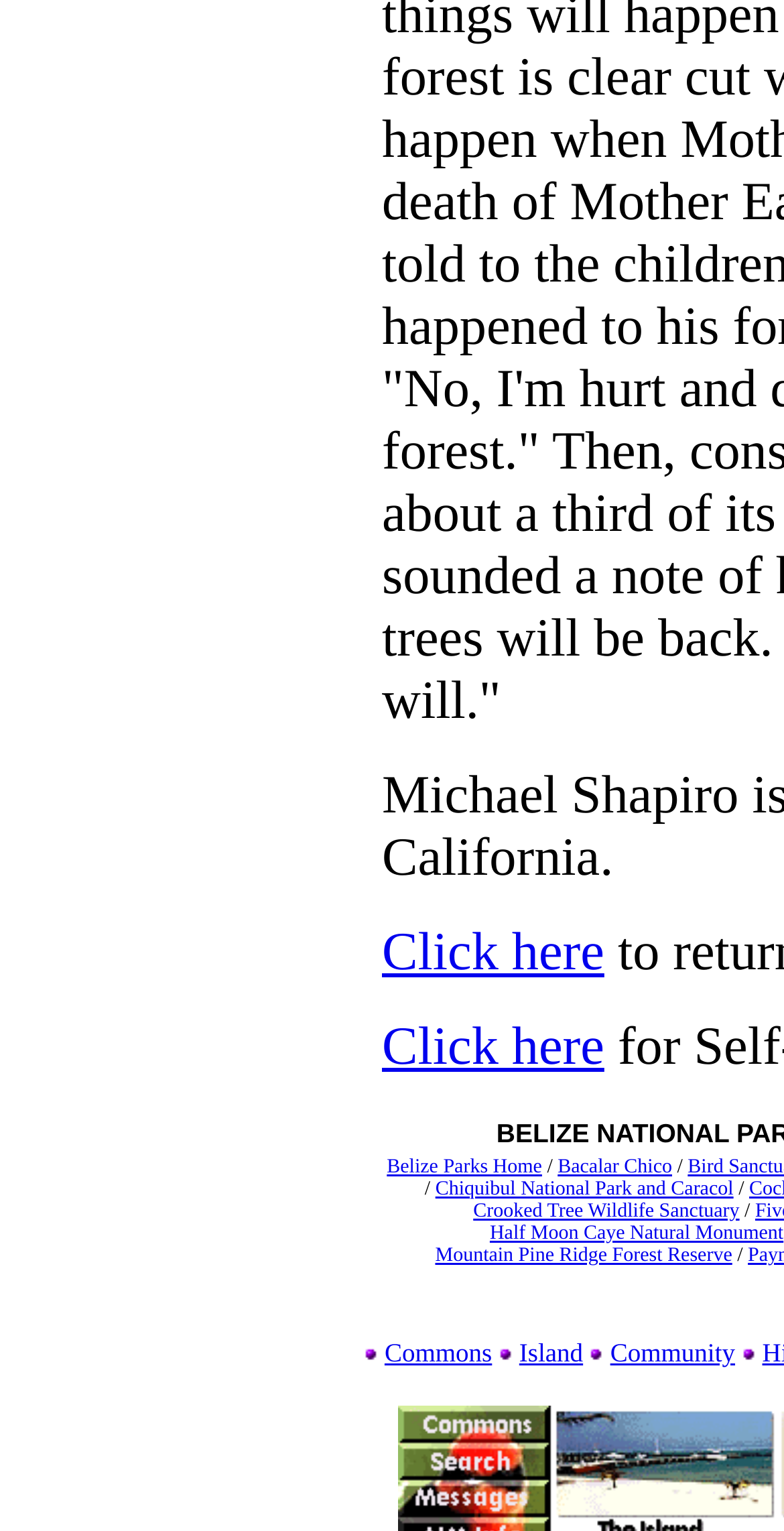Locate the bounding box coordinates of the clickable part needed for the task: "Explore 'Crooked Tree Wildlife Sanctuary'".

[0.604, 0.784, 0.943, 0.799]